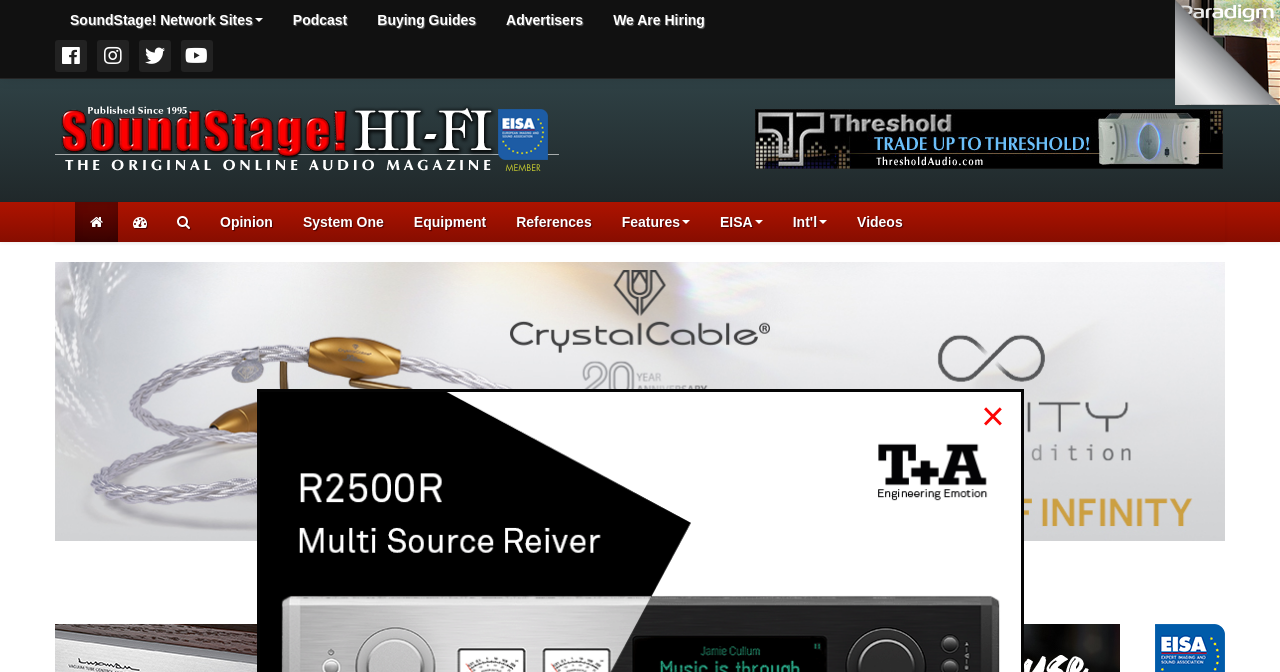Using the given element description, provide the bounding box coordinates (top-left x, top-left y, bottom-right x, bottom-right y) for the corresponding UI element in the screenshot: Videos

[0.658, 0.301, 0.717, 0.36]